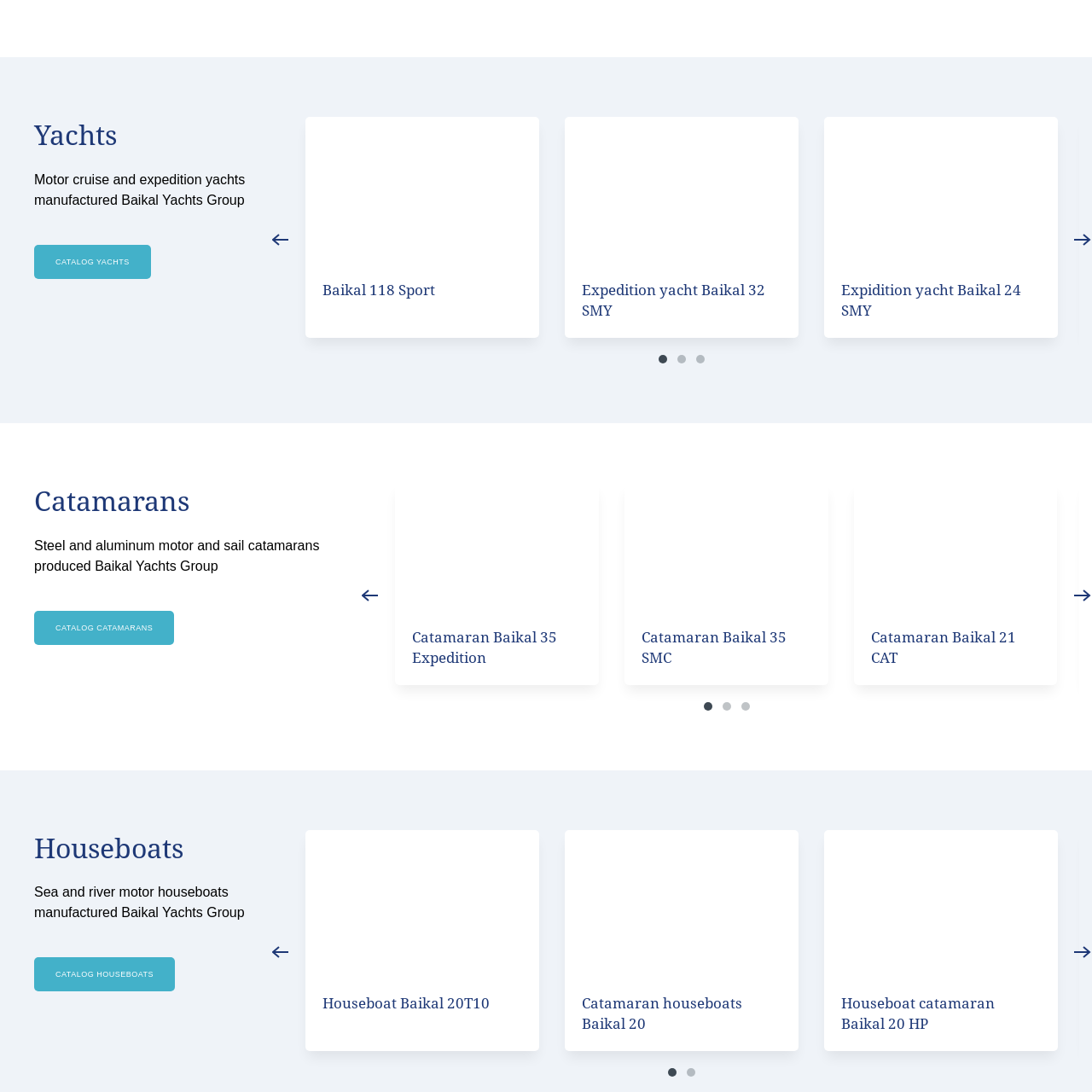What type of vessel is showcased?  
Look closely at the image marked by the red border and give a detailed response rooted in the visual details found within the image.

The caption explicitly states that the image showcases a 'catamaran', which is a type of vessel characterized by its twin hulls. The specific model is the Catamaran Baikal 35 SMC.